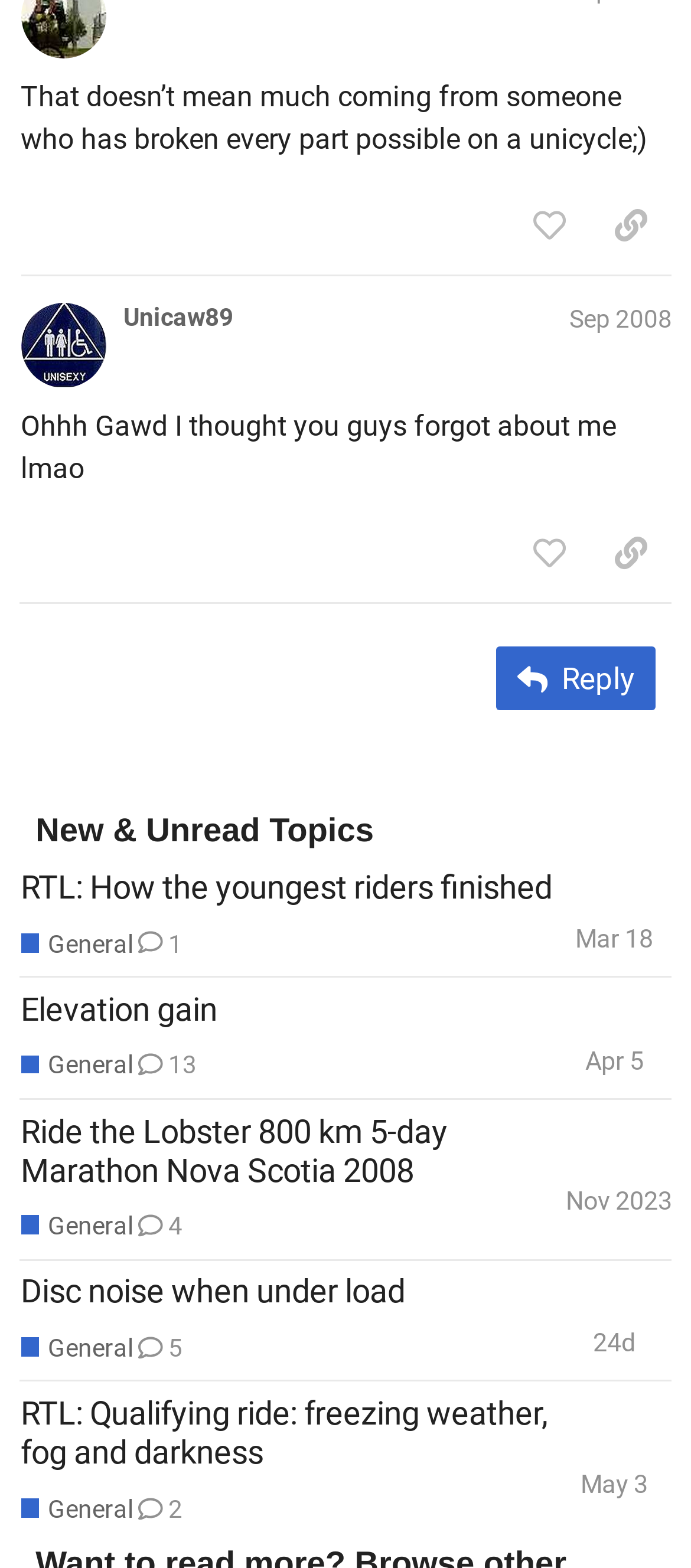Determine the bounding box coordinates for the element that should be clicked to follow this instruction: "View the topic 'Ride the Lobster 800 km 5-day Marathon Nova Scotia 2008 General 4 Nov 2023'". The coordinates should be given as four float numbers between 0 and 1, in the format [left, top, right, bottom].

[0.027, 0.701, 0.973, 0.803]